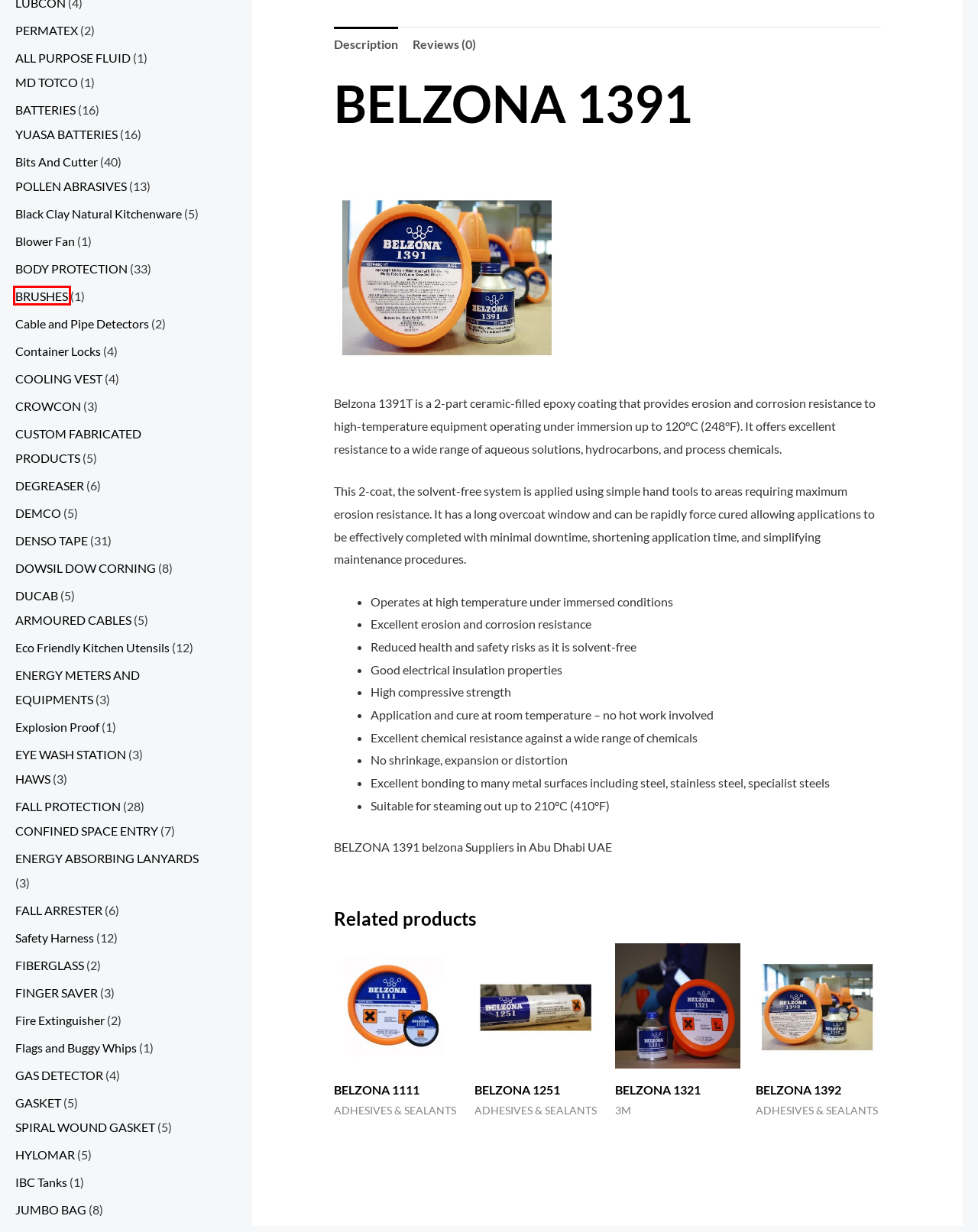Consider the screenshot of a webpage with a red bounding box around an element. Select the webpage description that best corresponds to the new page after clicking the element inside the red bounding box. Here are the candidates:
A. Container Locks Supplier in Abu Dhabi UAE
B. SPIRAL WOUND GASKETS MANUFACTURER and SUPPLIER in UAE
C. BELZONA 1321
D. GAS DETECTOR Archives - Rig Store
E. BRUSHES Archives - Rig Store
F. CROWCON GAS DETECTORS
G. Explosion Proof Equipments Supplier in Abu Dhabi
H. FIBERGLASS Archives - Rig Store

E